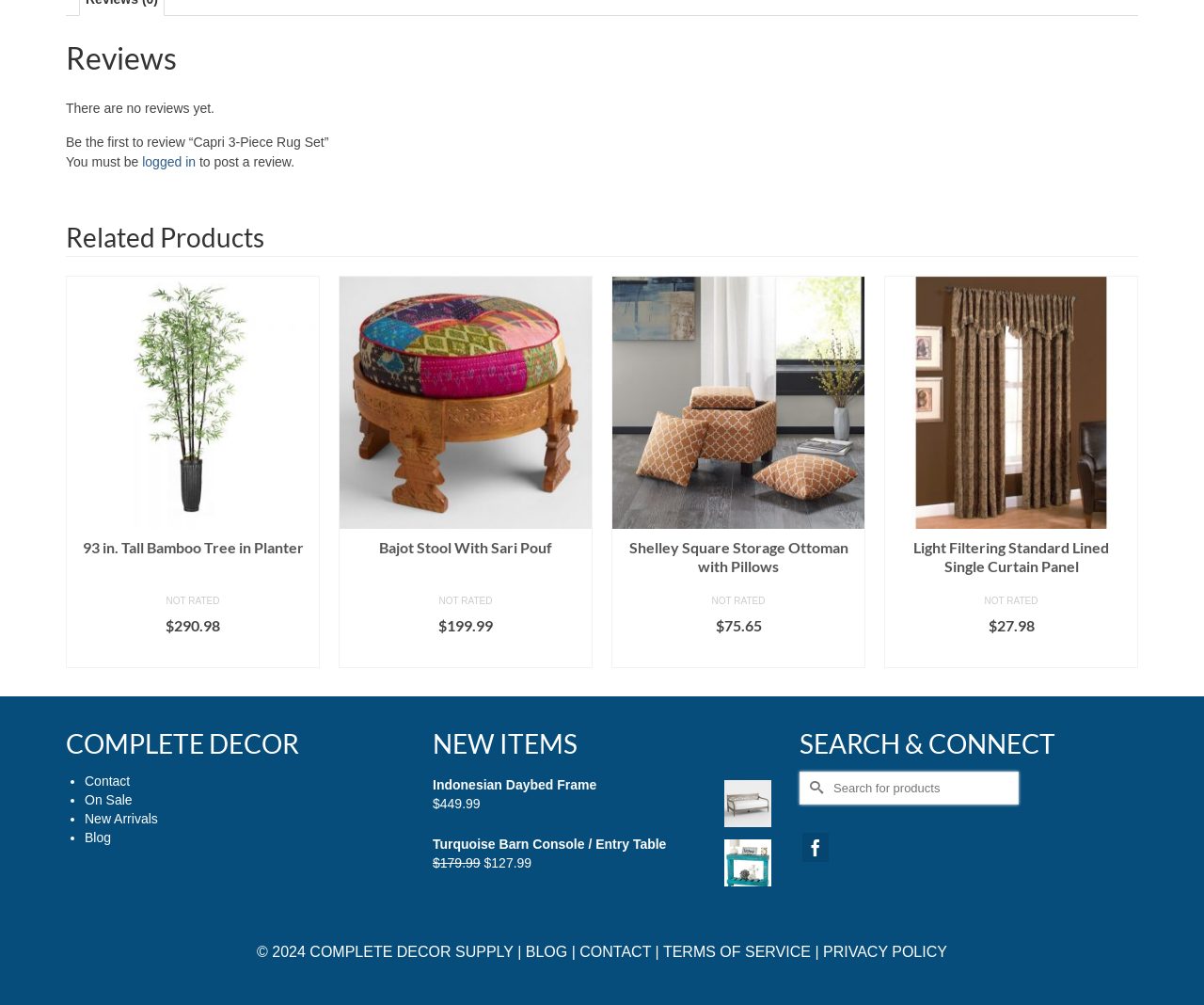Using the provided element description: "Candle Holder, 3pk", identify the bounding box coordinates. The coordinates should be four floats between 0 and 1 in the order [left, top, right, bottom].

[0.055, 0.526, 0.265, 0.587]